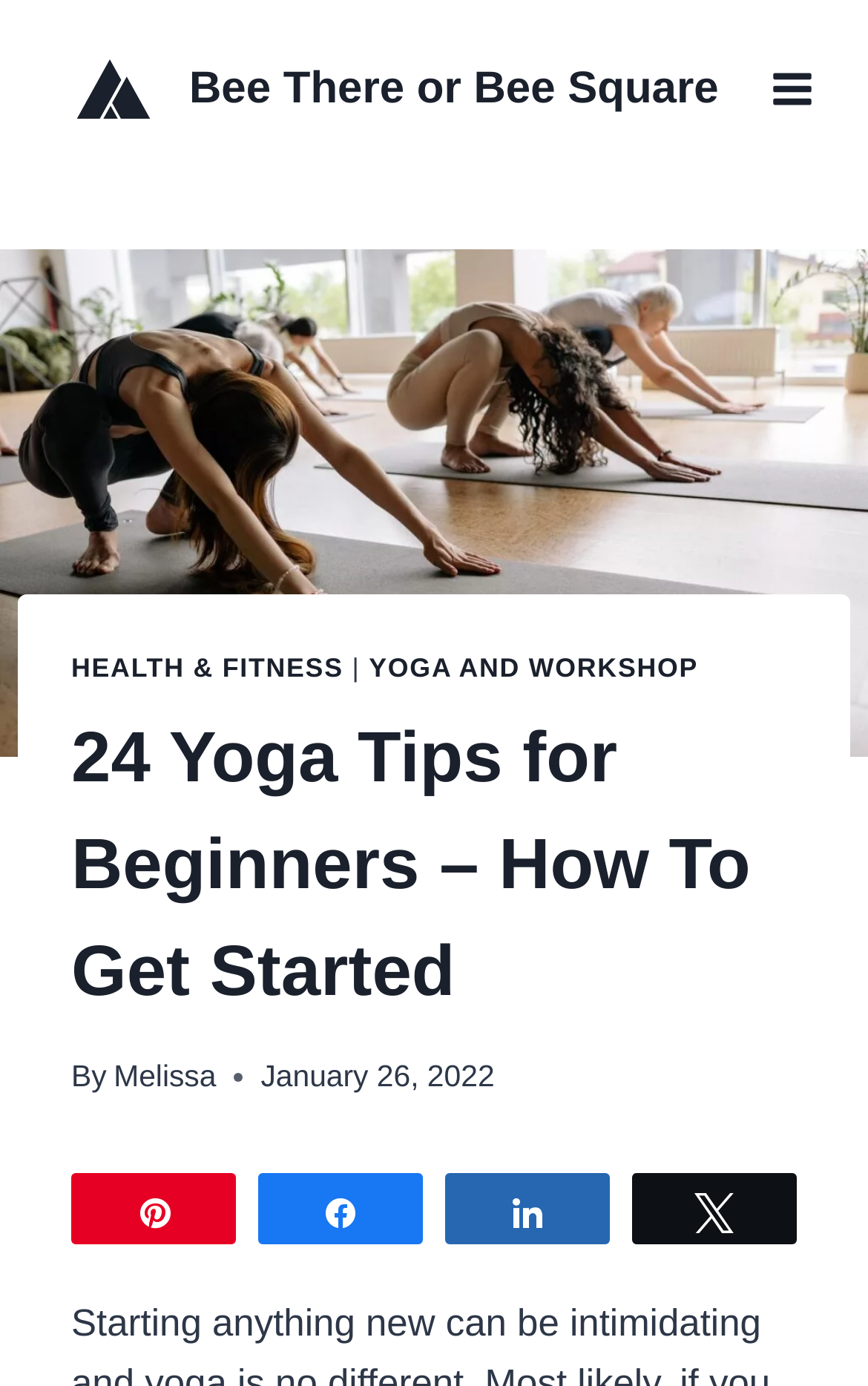What is the purpose of the button in the top right corner?
Based on the image, provide a one-word or brief-phrase response.

Open menu